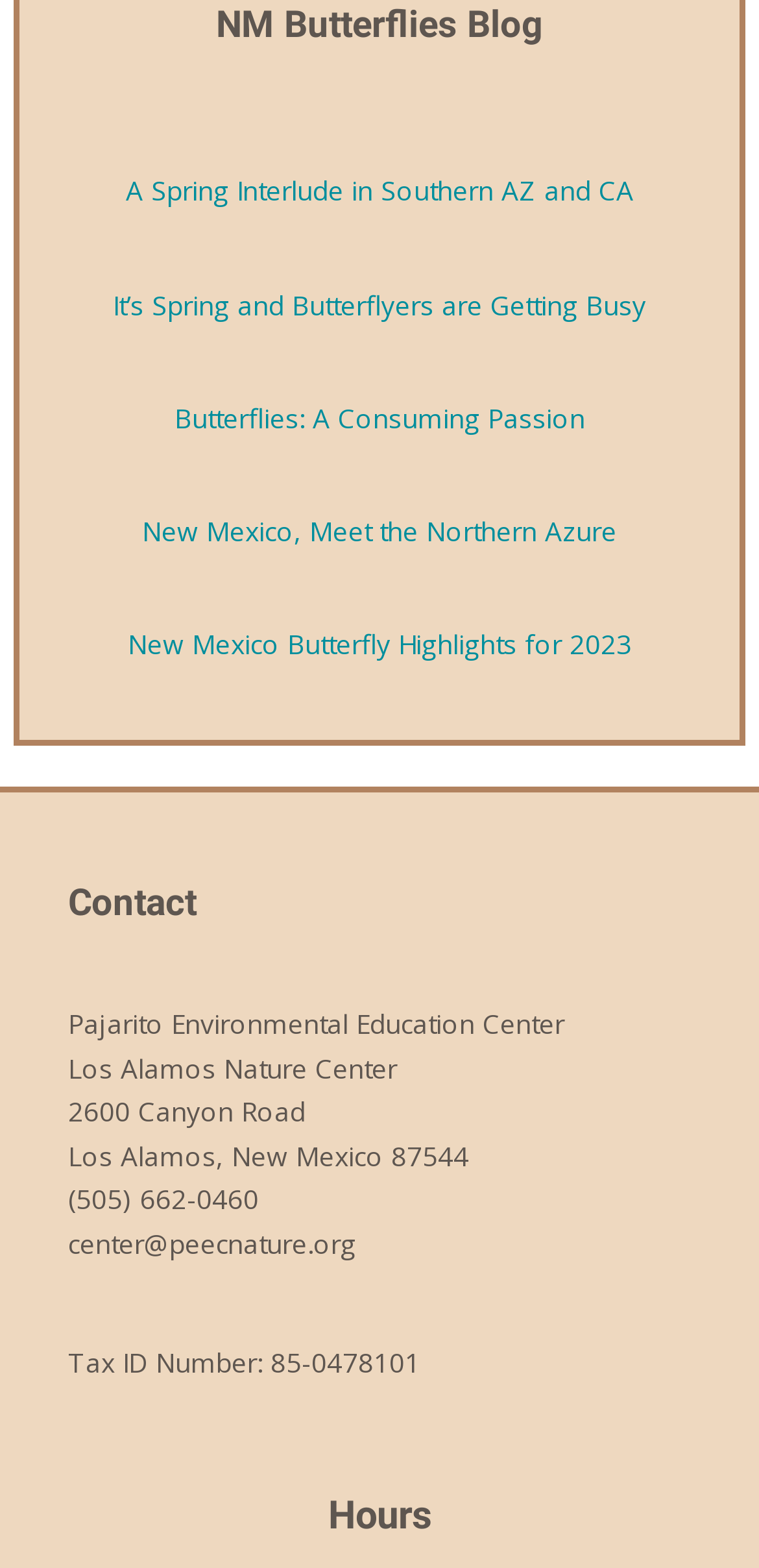What is the main topic of this blog?
Using the image, provide a concise answer in one word or a short phrase.

Butterflies